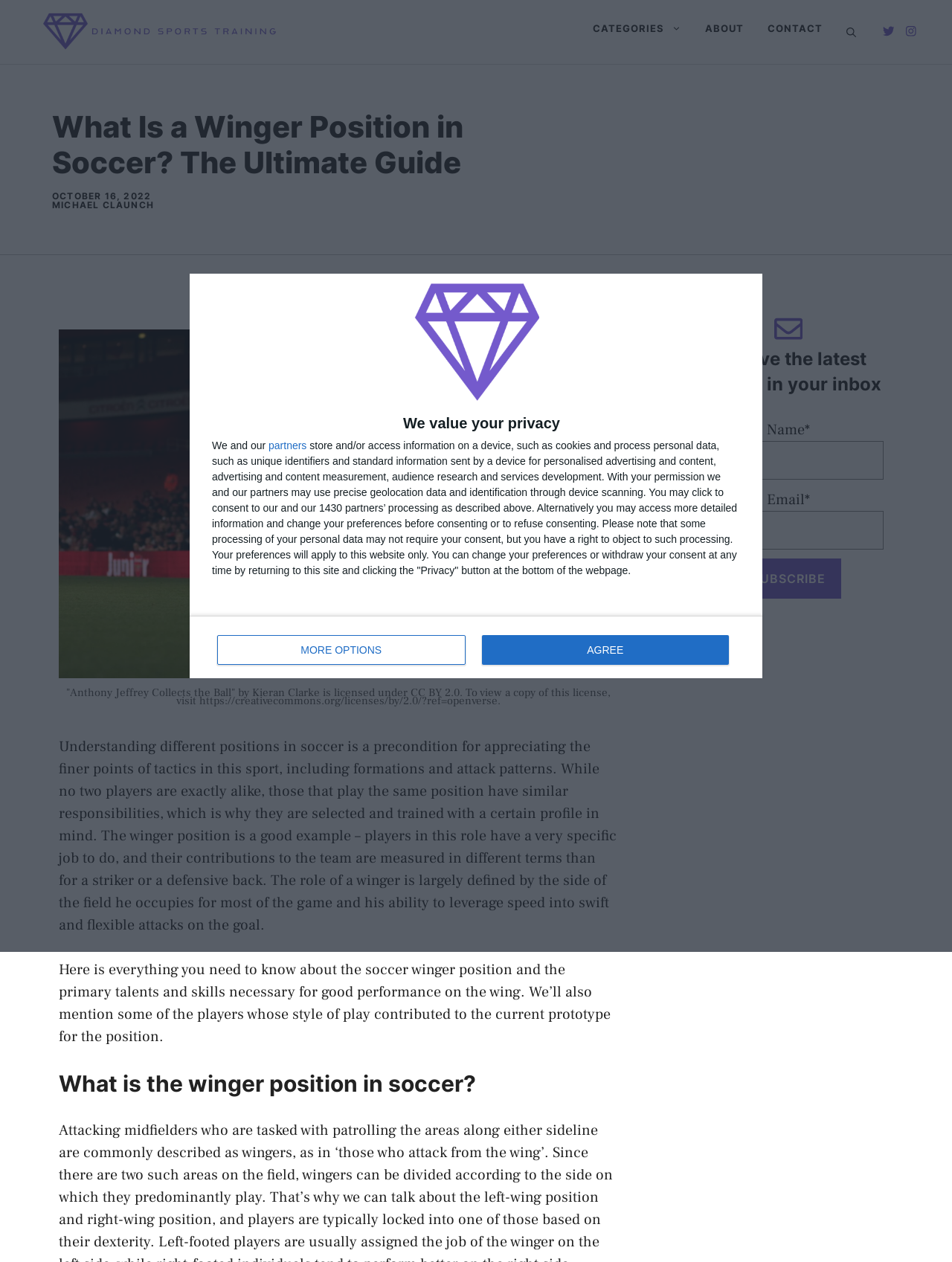Kindly determine the bounding box coordinates of the area that needs to be clicked to fulfill this instruction: "Click the 'AGREE' button".

[0.506, 0.503, 0.766, 0.527]